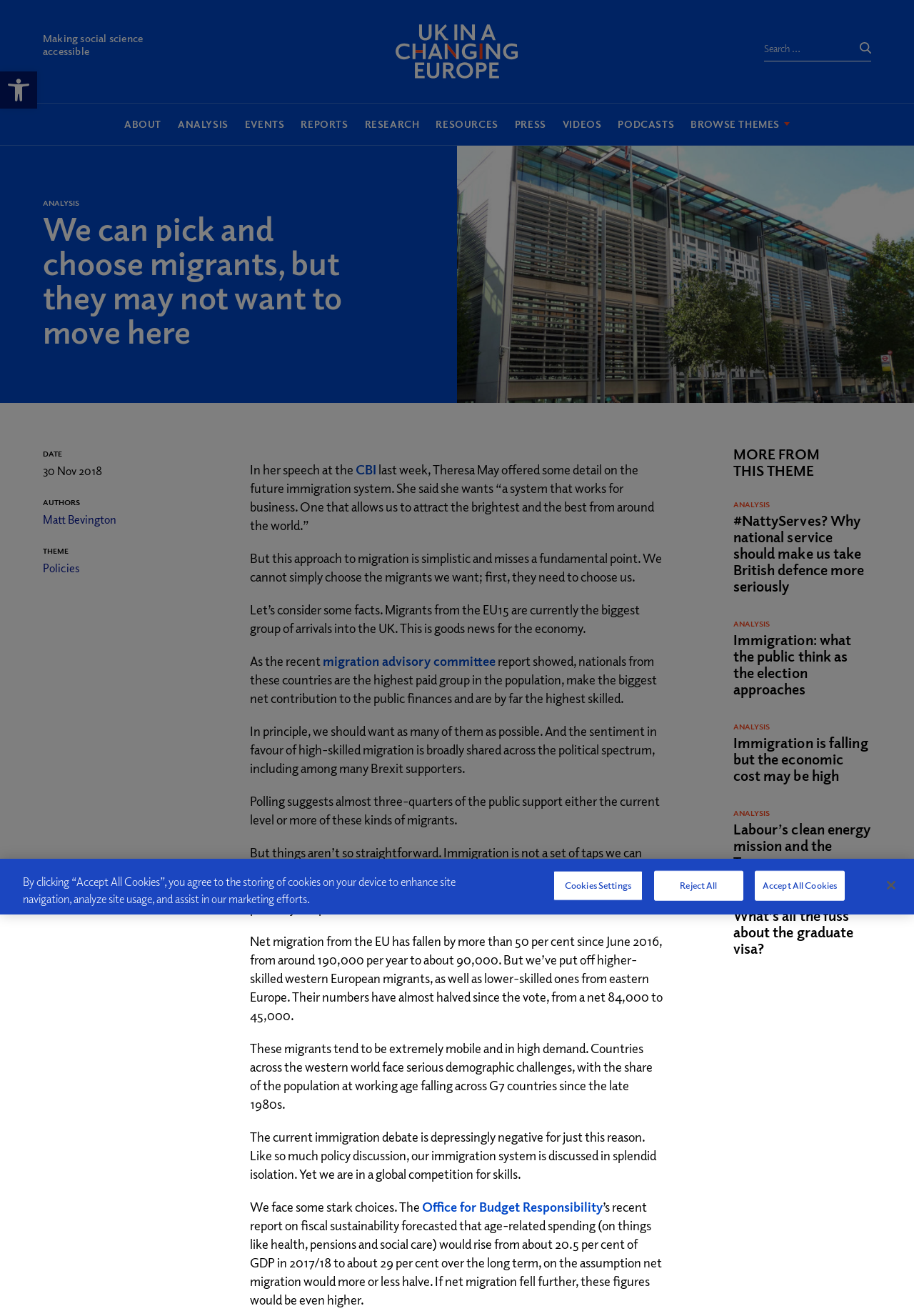From the image, can you give a detailed response to the question below:
What is the date of the article?

The date of the article can be found in the 'DATE' section, which specifies the date as '30 Nov 2018'.